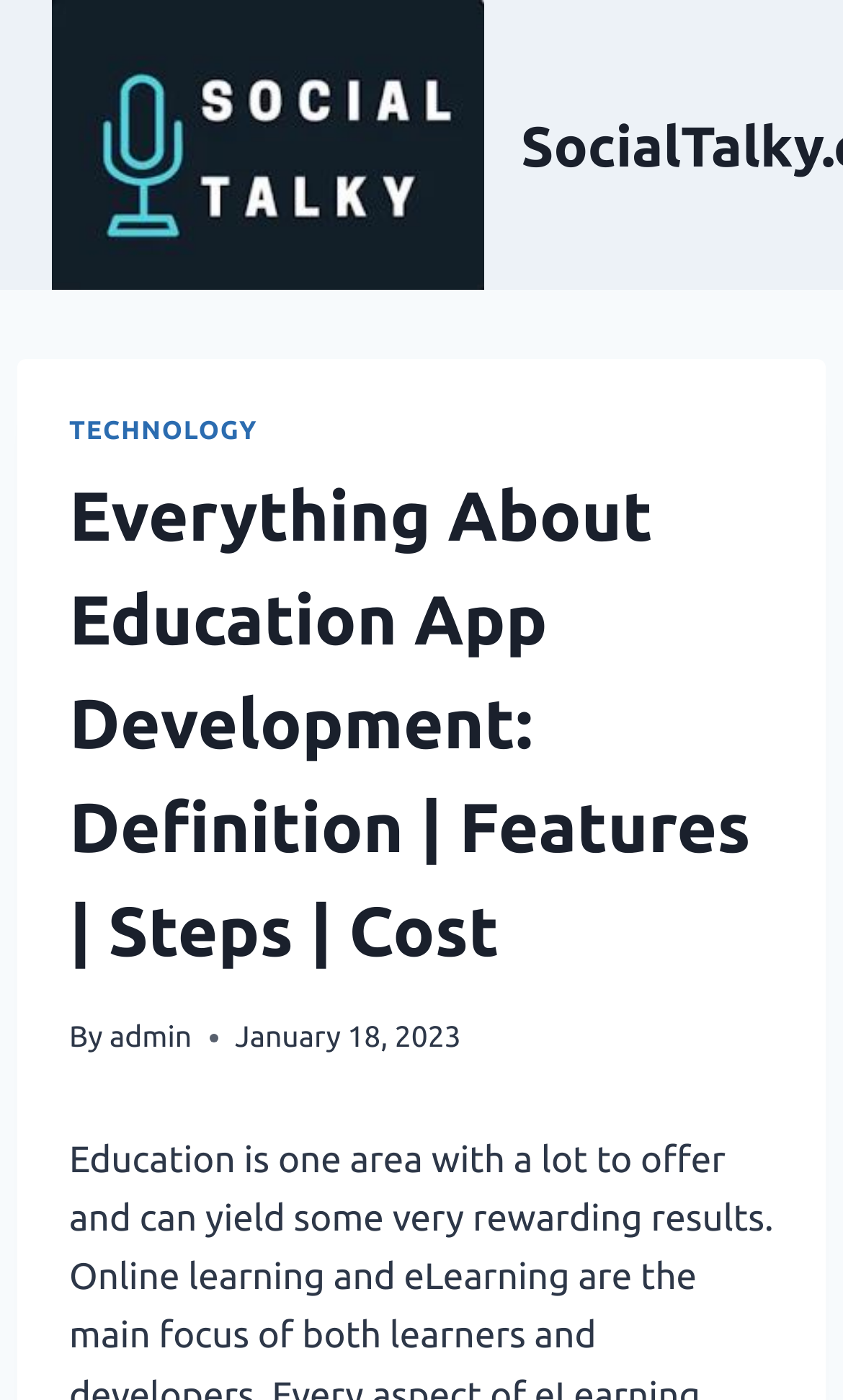What is the category of the article?
Look at the image and respond with a one-word or short phrase answer.

TECHNOLOGY